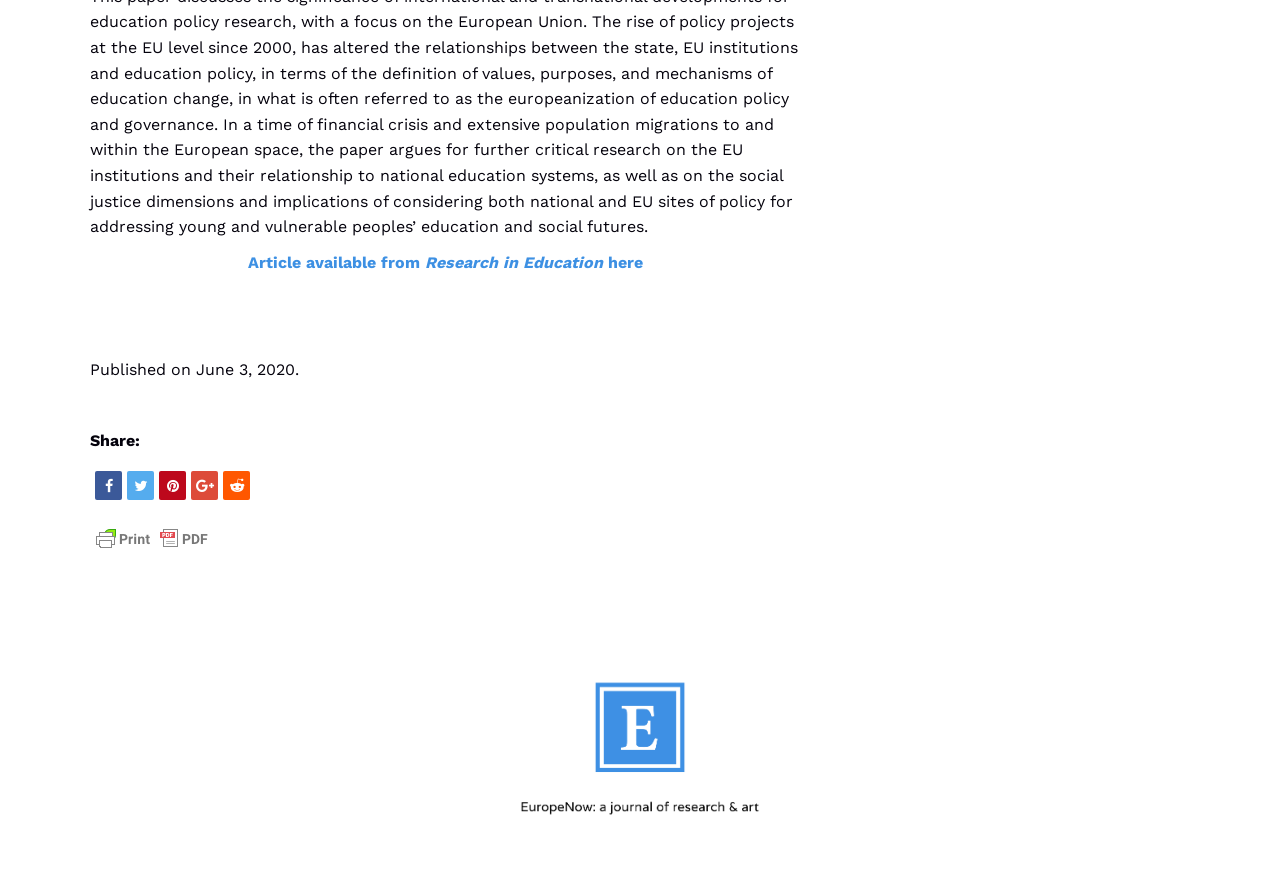Show the bounding box coordinates for the HTML element described as: "title="Printer Friendly, PDF & Email"".

[0.07, 0.611, 0.167, 0.635]